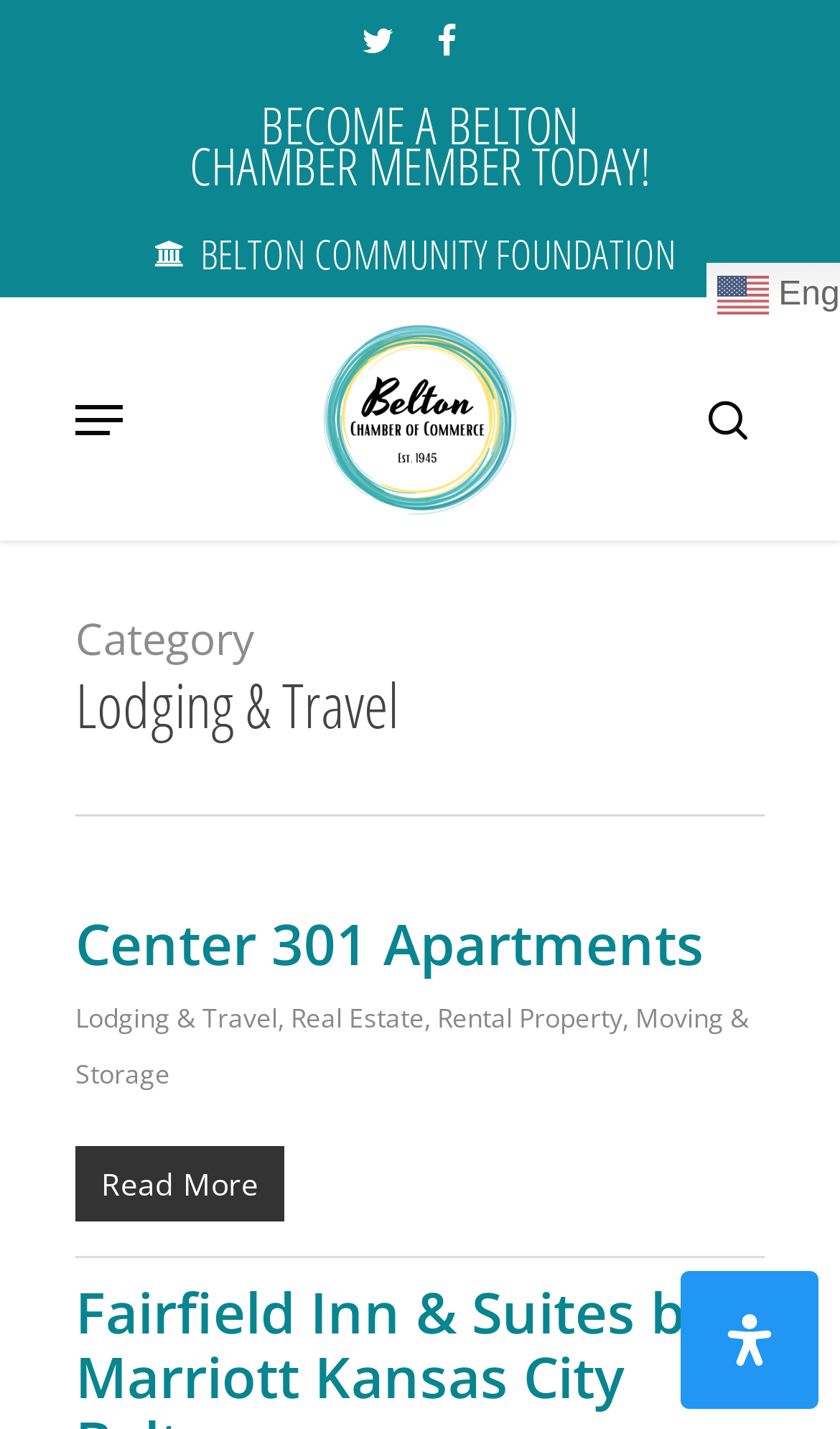Locate the bounding box coordinates of the clickable area to execute the instruction: "Search for something". Provide the coordinates as four float numbers between 0 and 1, represented as [left, top, right, bottom].

[0.09, 0.327, 0.91, 0.39]